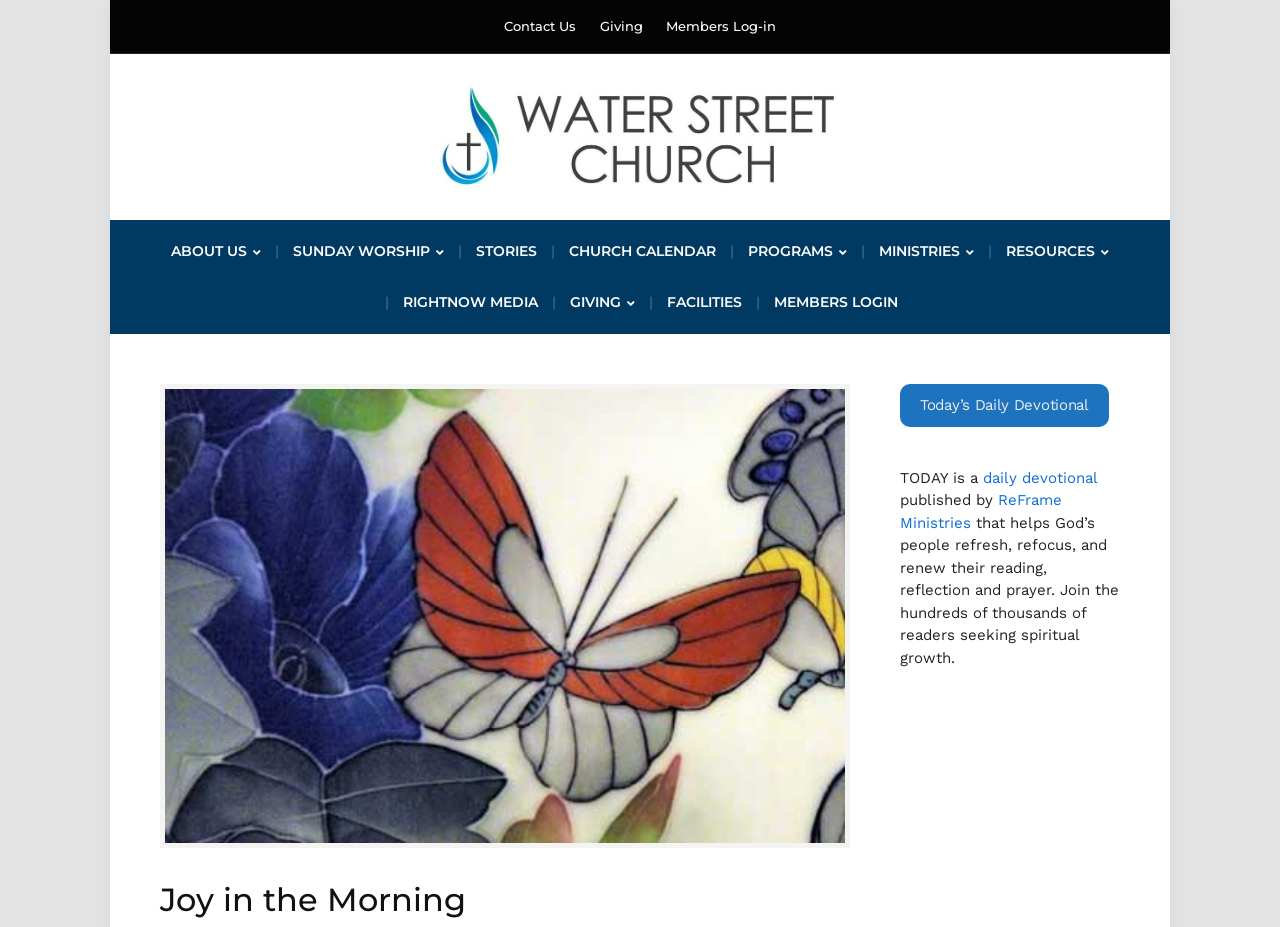Find the bounding box coordinates for the element described here: "Members Log-in".

[0.52, 0.019, 0.606, 0.037]